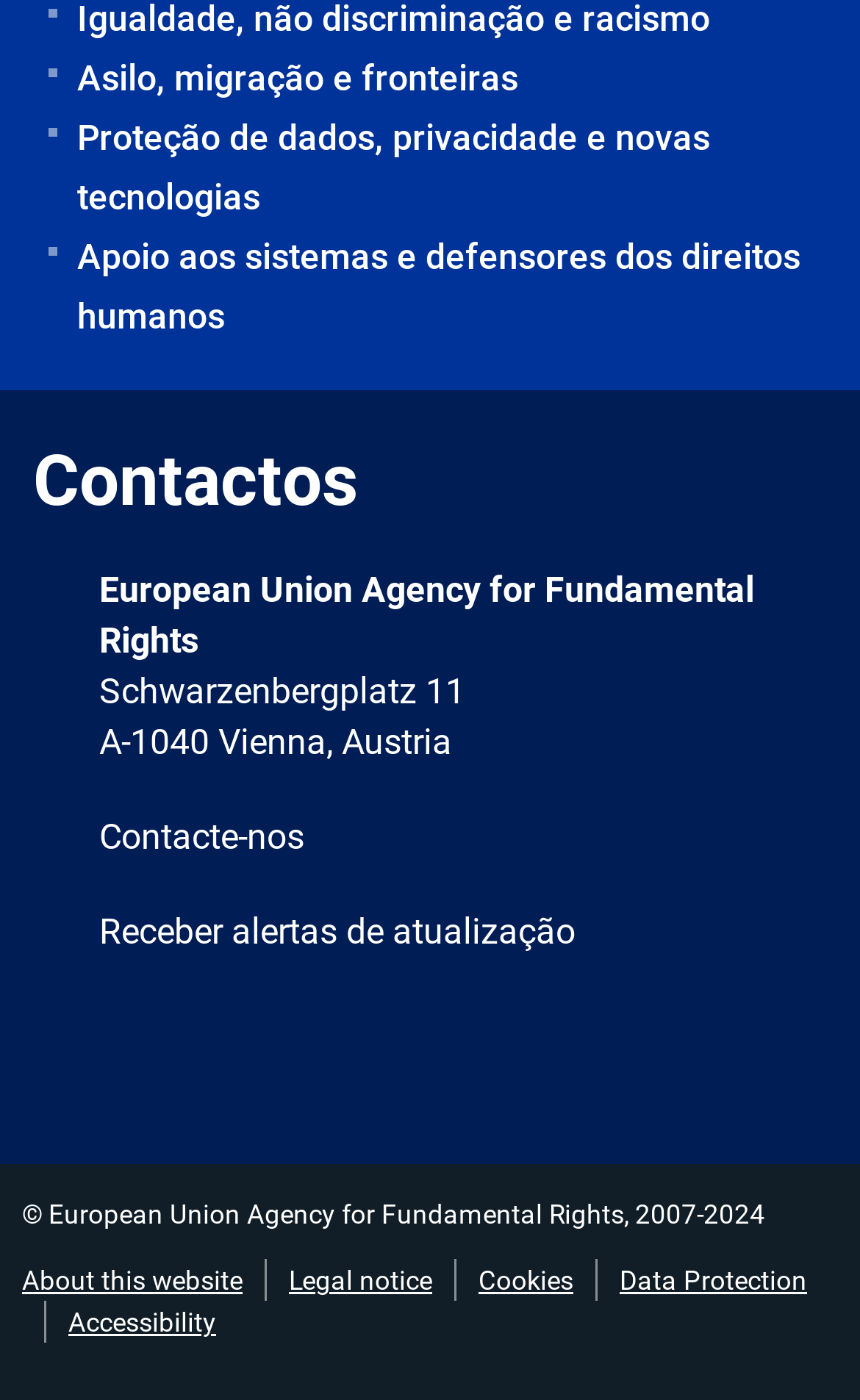Refer to the image and answer the question with as much detail as possible: What is the address of the organization?

I found the address of the organization by looking at the description list detail section, where it is mentioned along with the name of the organization 'European Union Agency for Fundamental Rights'.